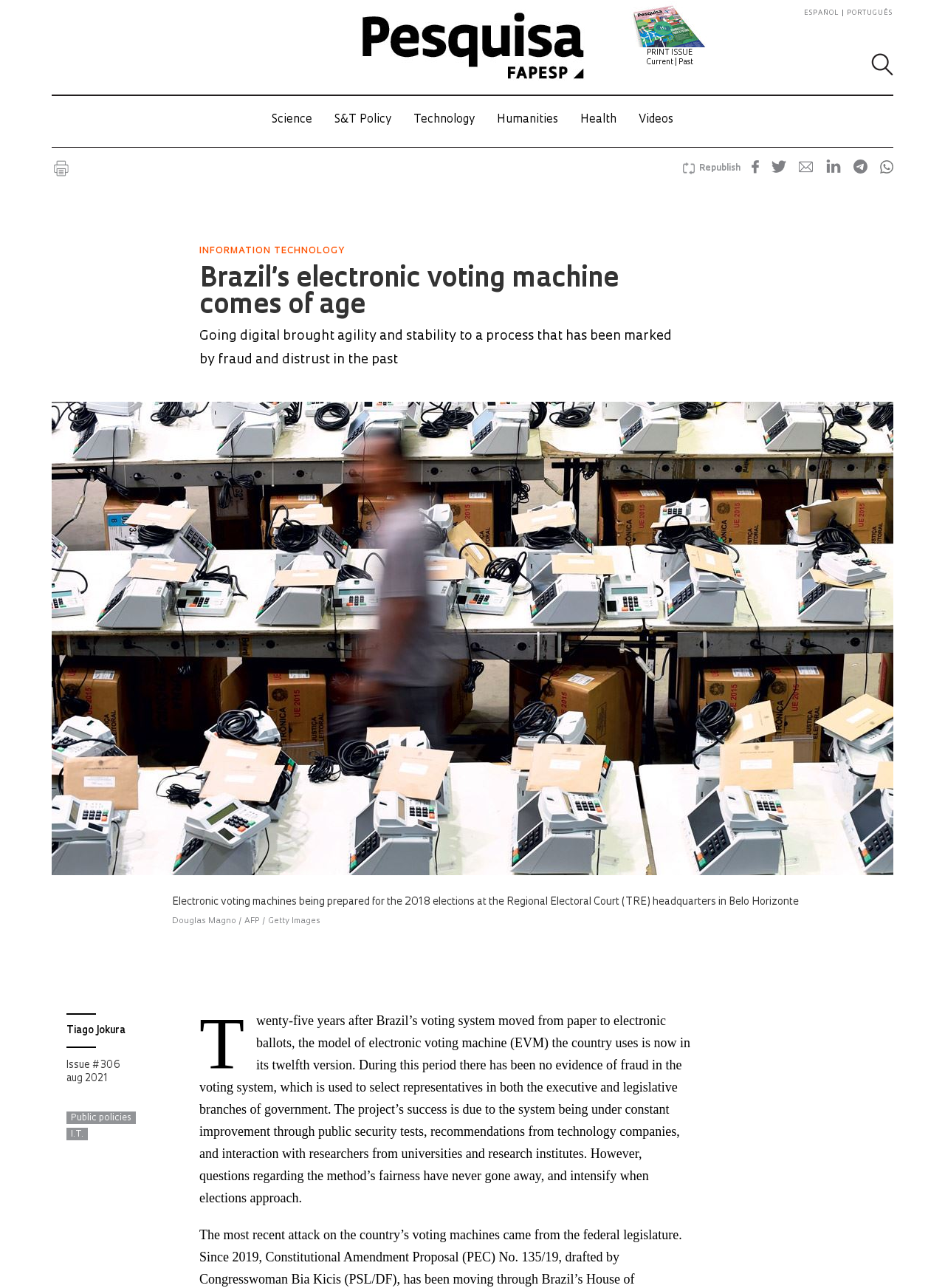Respond to the question below with a single word or phrase:
What is the topic of the article?

Electronic voting machine